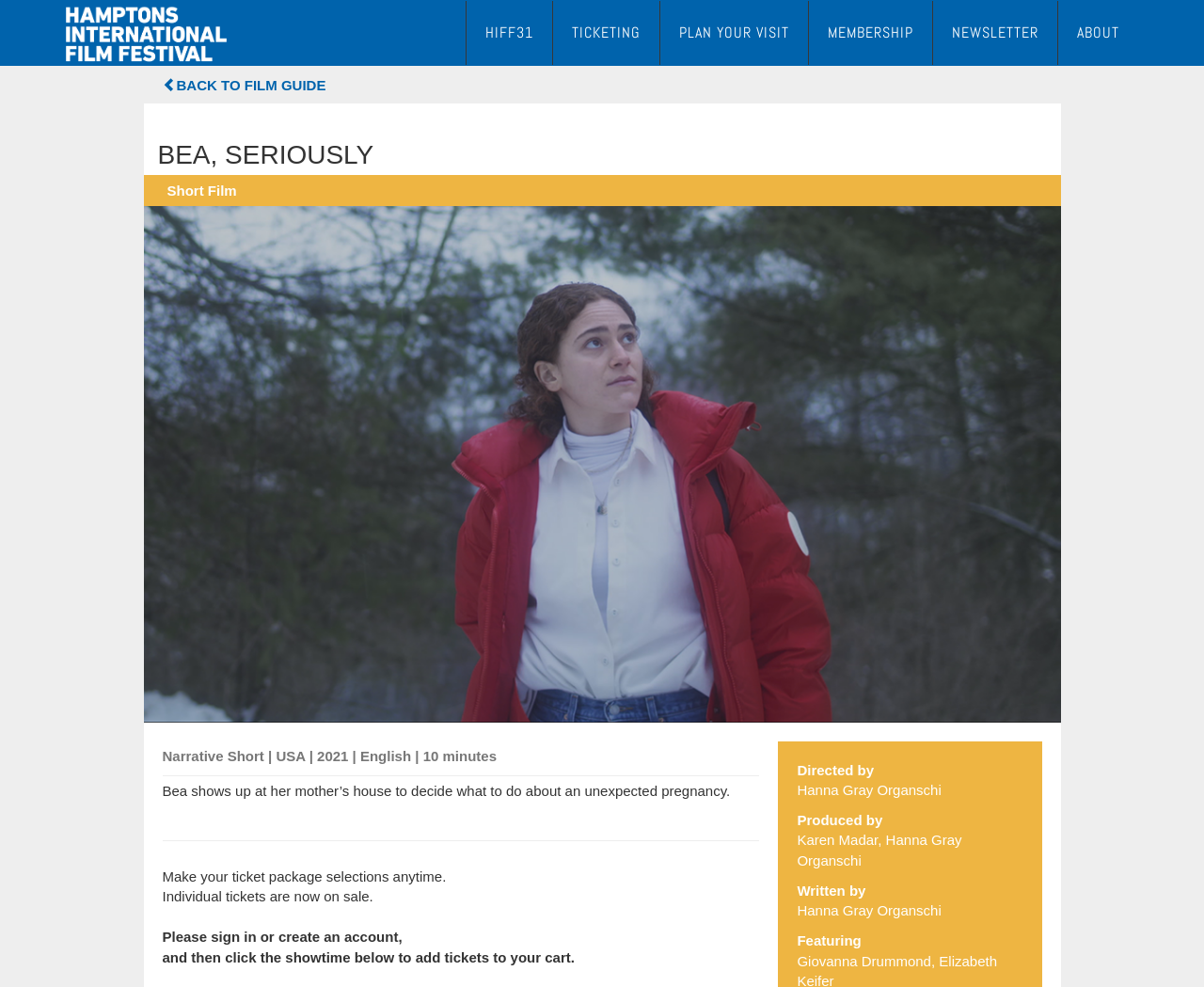Provide the bounding box coordinates, formatted as (top-left x, top-left y, bottom-right x, bottom-right y), with all values being floating point numbers between 0 and 1. Identify the bounding box of the UI element that matches the description: Short Film

[0.139, 0.185, 0.197, 0.201]